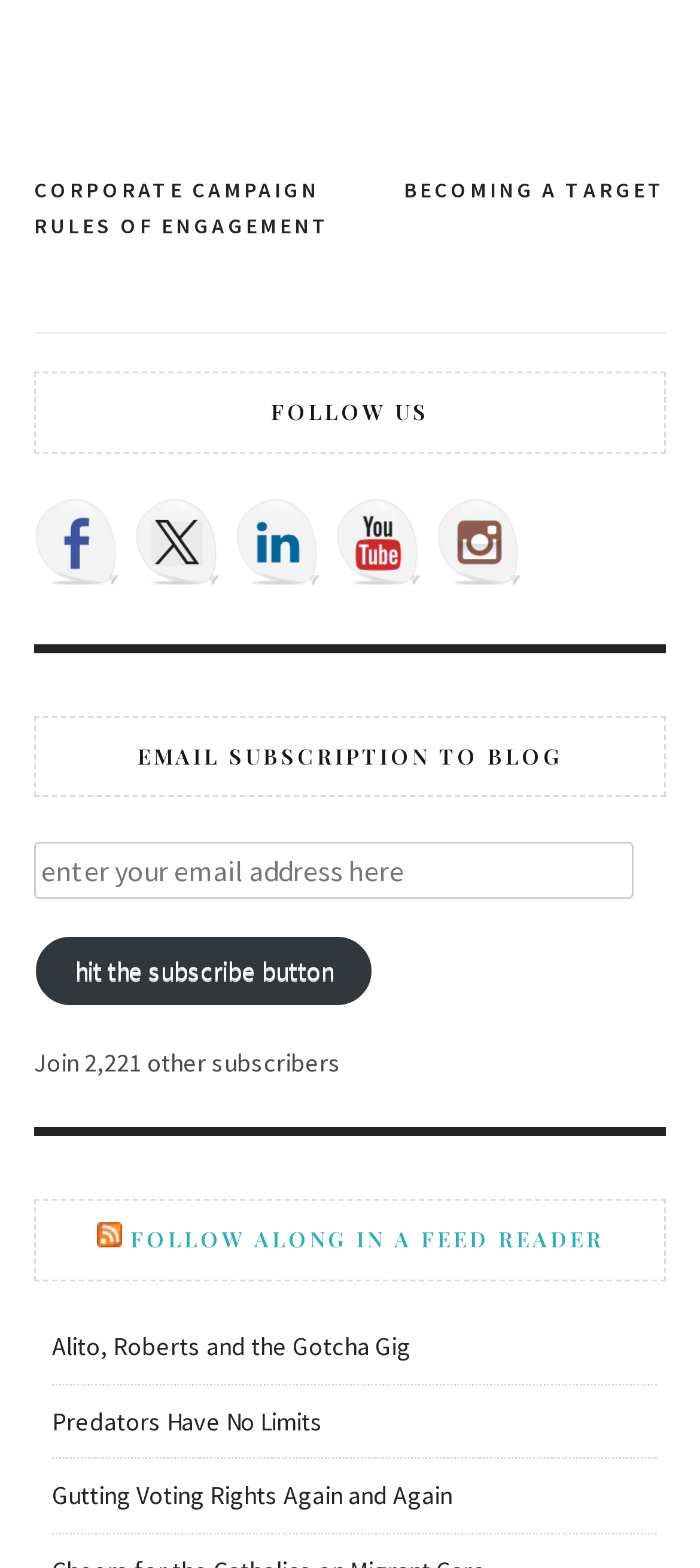Please locate the clickable area by providing the bounding box coordinates to follow this instruction: "Click on the 'RSS' link".

[0.137, 0.781, 0.173, 0.799]